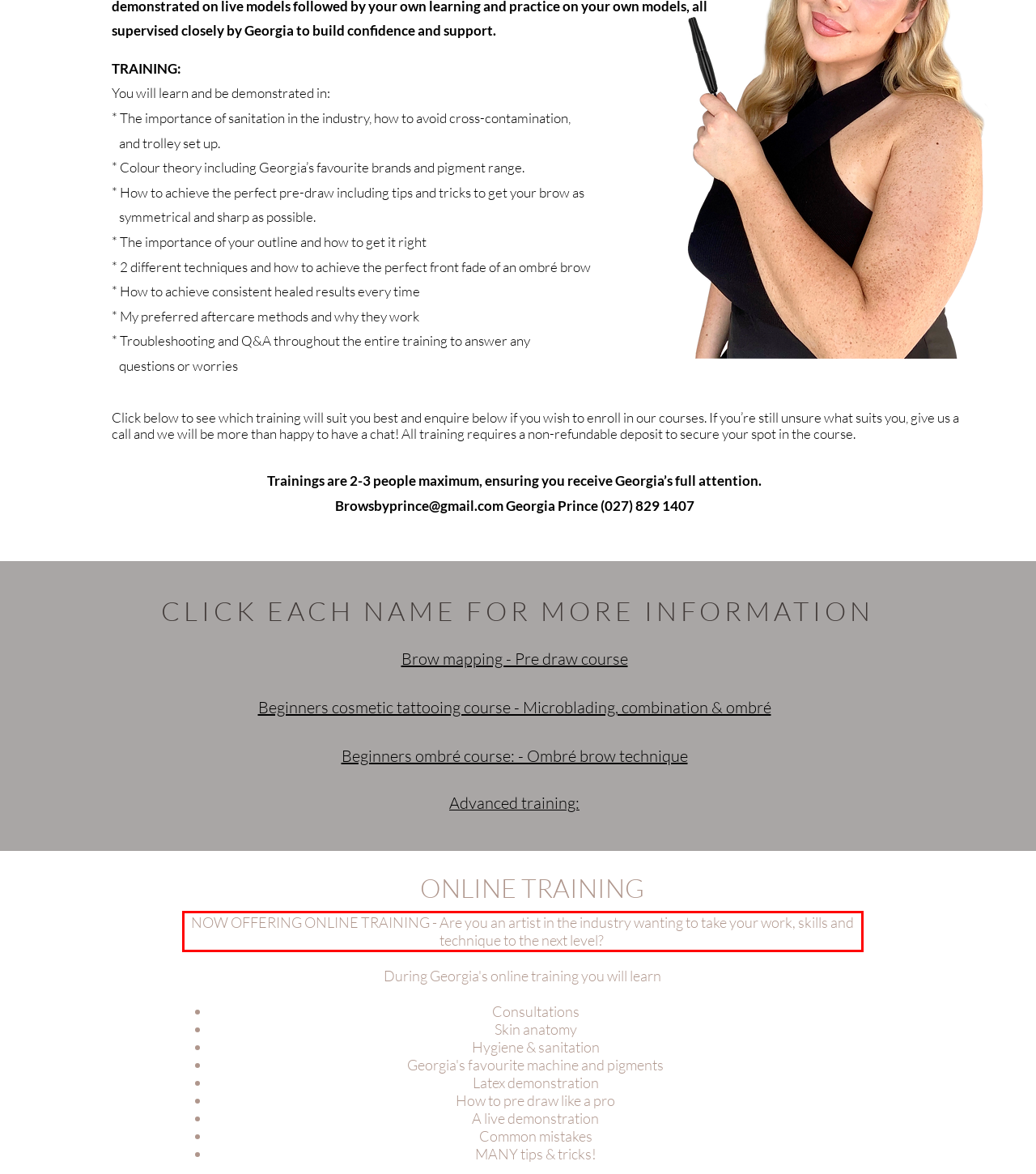Please take the screenshot of the webpage, find the red bounding box, and generate the text content that is within this red bounding box.

NOW OFFERING ONLINE TRAINING - Are you an artist in the industry wanting to take your work, skills and technique to the next level?